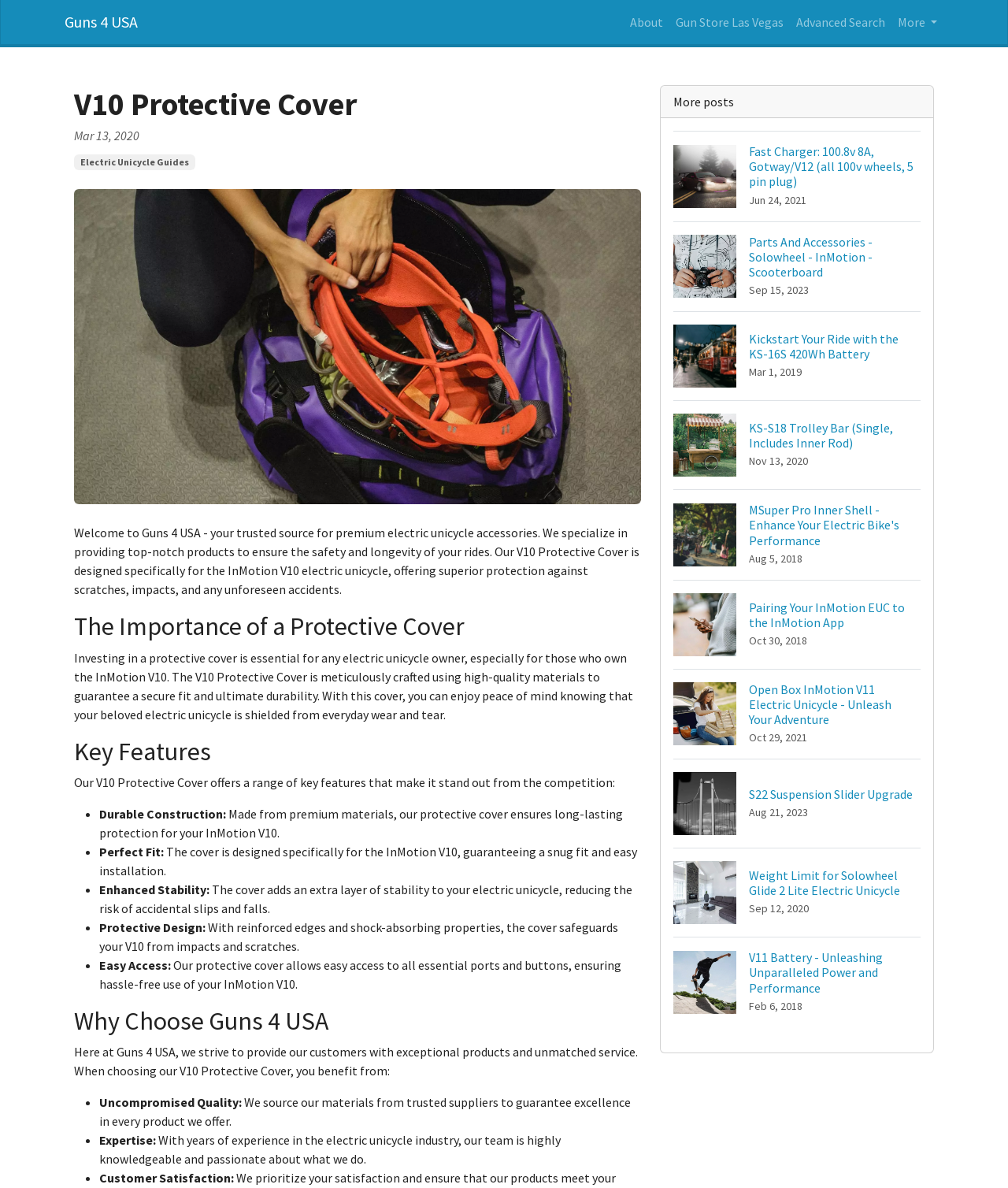Can you show the bounding box coordinates of the region to click on to complete the task described in the instruction: "Explore the 'Electric Unicycle Guides' link"?

[0.073, 0.13, 0.193, 0.143]